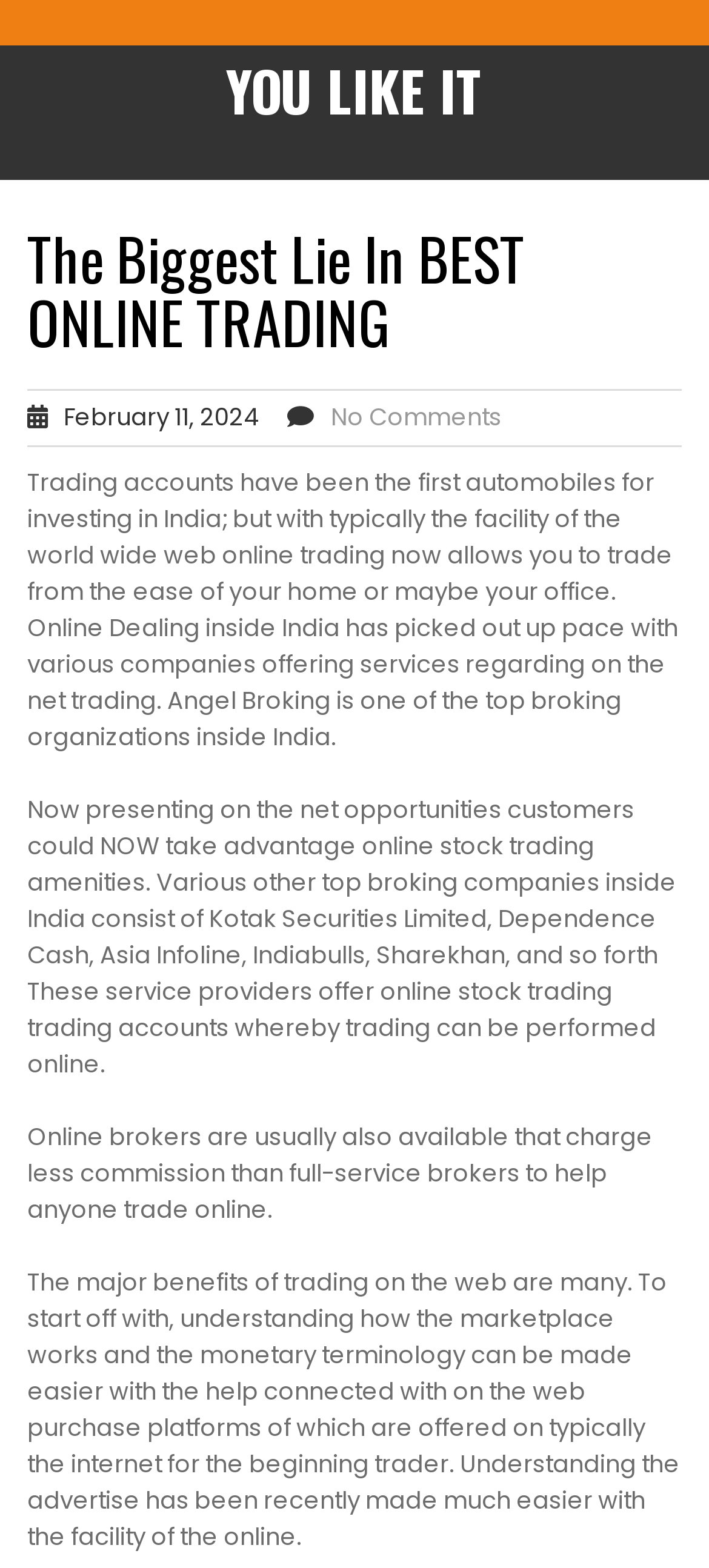Using the provided description No Comments, find the bounding box coordinates for the UI element. Provide the coordinates in (top-left x, top-left y, bottom-right x, bottom-right y) format, ensuring all values are between 0 and 1.

[0.467, 0.255, 0.708, 0.277]